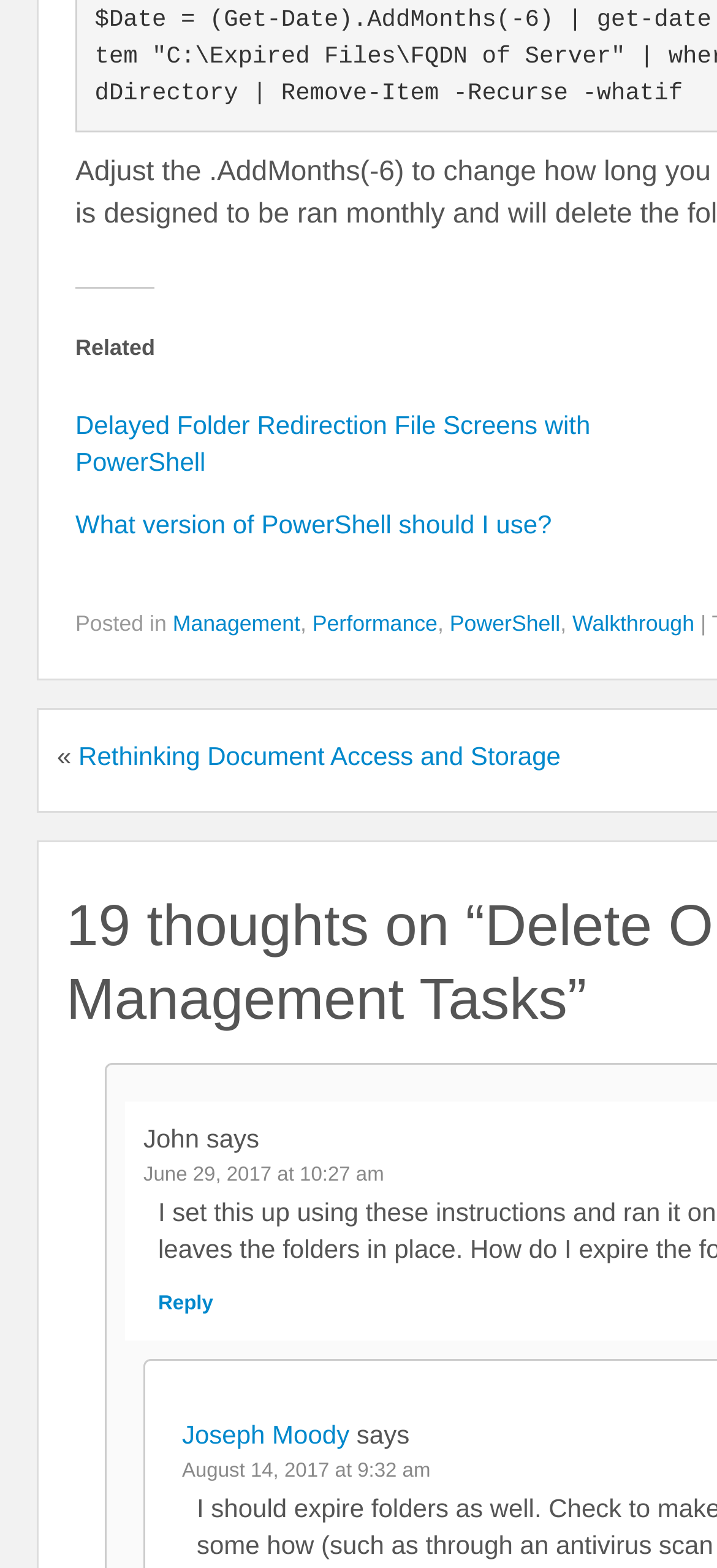How many comments are there on the first article?
Look at the image and respond with a one-word or short phrase answer.

2